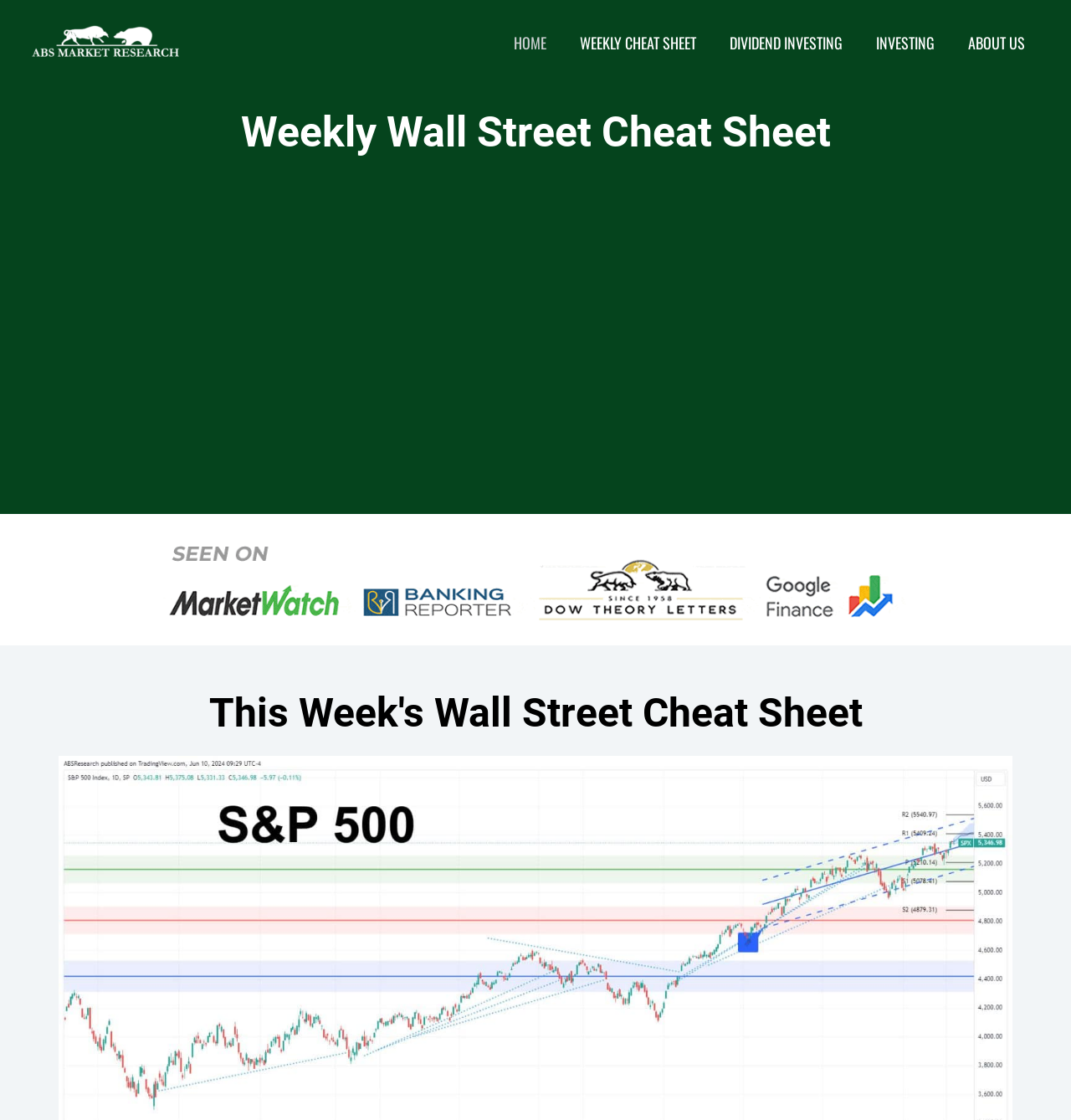Determine the bounding box coordinates of the region to click in order to accomplish the following instruction: "Click on the 'HOME' link". Provide the coordinates as four float numbers between 0 and 1, specifically [left, top, right, bottom].

[0.464, 0.0, 0.526, 0.077]